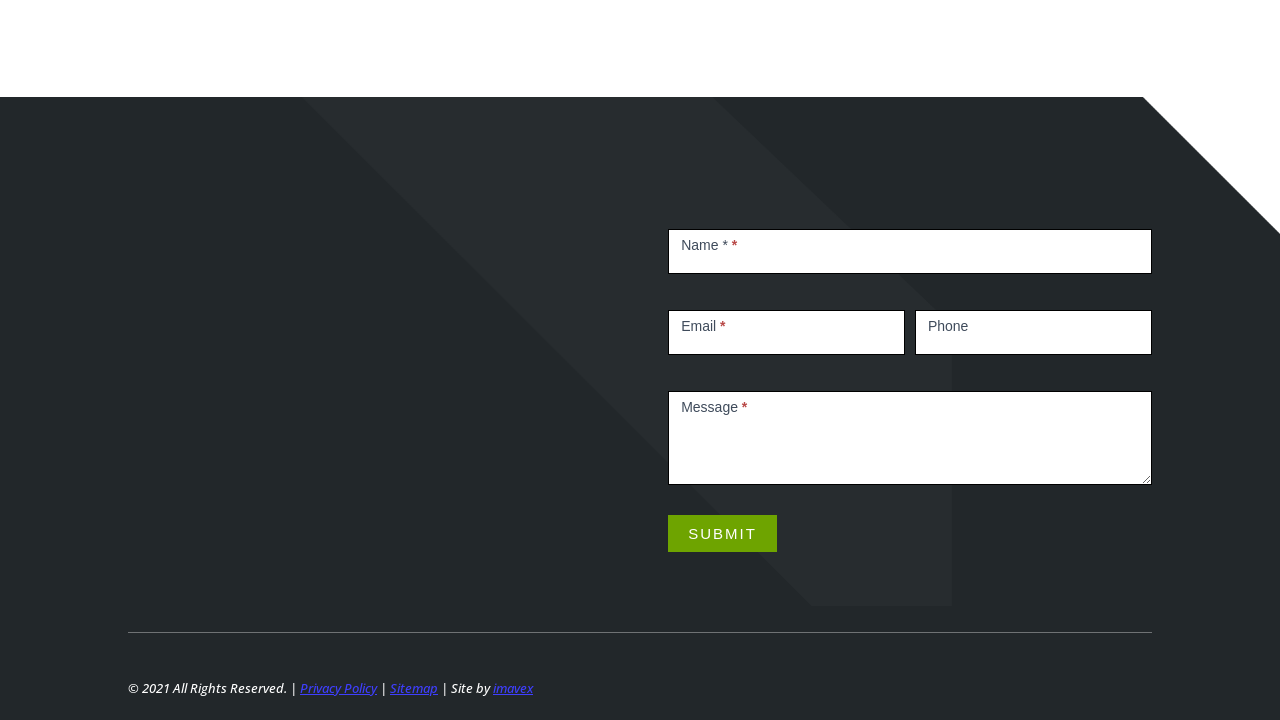Determine the bounding box coordinates of the clickable element to complete this instruction: "Call the phone number". Provide the coordinates in the format of four float numbers between 0 and 1, [left, top, right, bottom].

[0.311, 0.304, 0.4, 0.335]